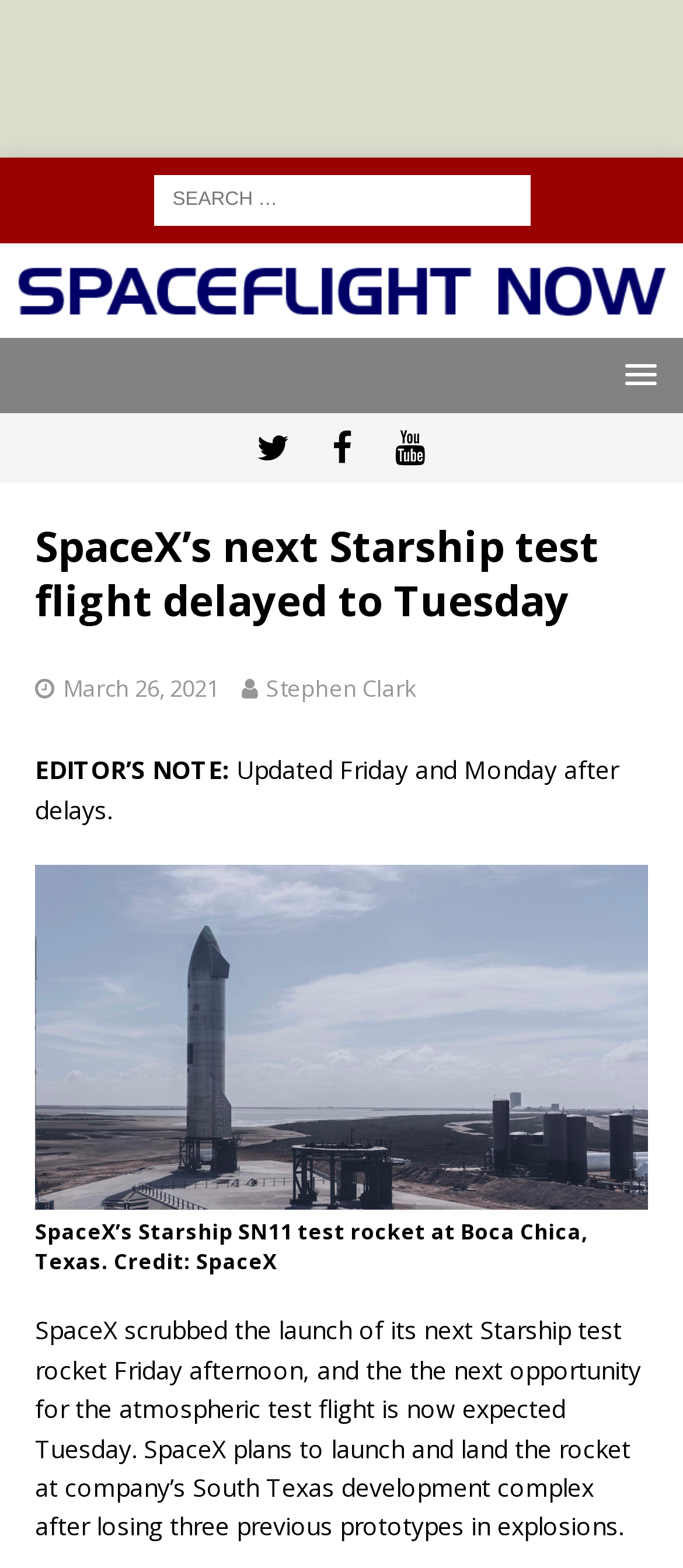Elaborate on the information and visuals displayed on the webpage.

The webpage is about SpaceX's next Starship test flight, which has been delayed to Tuesday. At the top, there is a search bar with a label "Search for:" located almost at the center of the page. Below the search bar, there is a link to "Spaceflight Now" accompanied by an image with the same name. 

To the right of the search bar, there is a button with a popup menu. Further to the right, there are three social media links: Twitter, Facebook, and YouTube. 

Below these elements, there is a header section that contains the title "SpaceX’s next Starship test flight delayed to Tuesday" and two links: one for the date "March 26, 2021" and another for the author "Stephen Clark". 

Following the header section, there is a note from the editor stating that the article was updated on Friday and Monday after delays. Below the note, there is a figure with a caption that describes an image of SpaceX's Starship SN11 test rocket at Boca Chica, Texas. 

Finally, there is a paragraph of text that explains the delay of the Starship test flight and the plans for the launch and landing of the rocket at SpaceX's South Texas development complex.